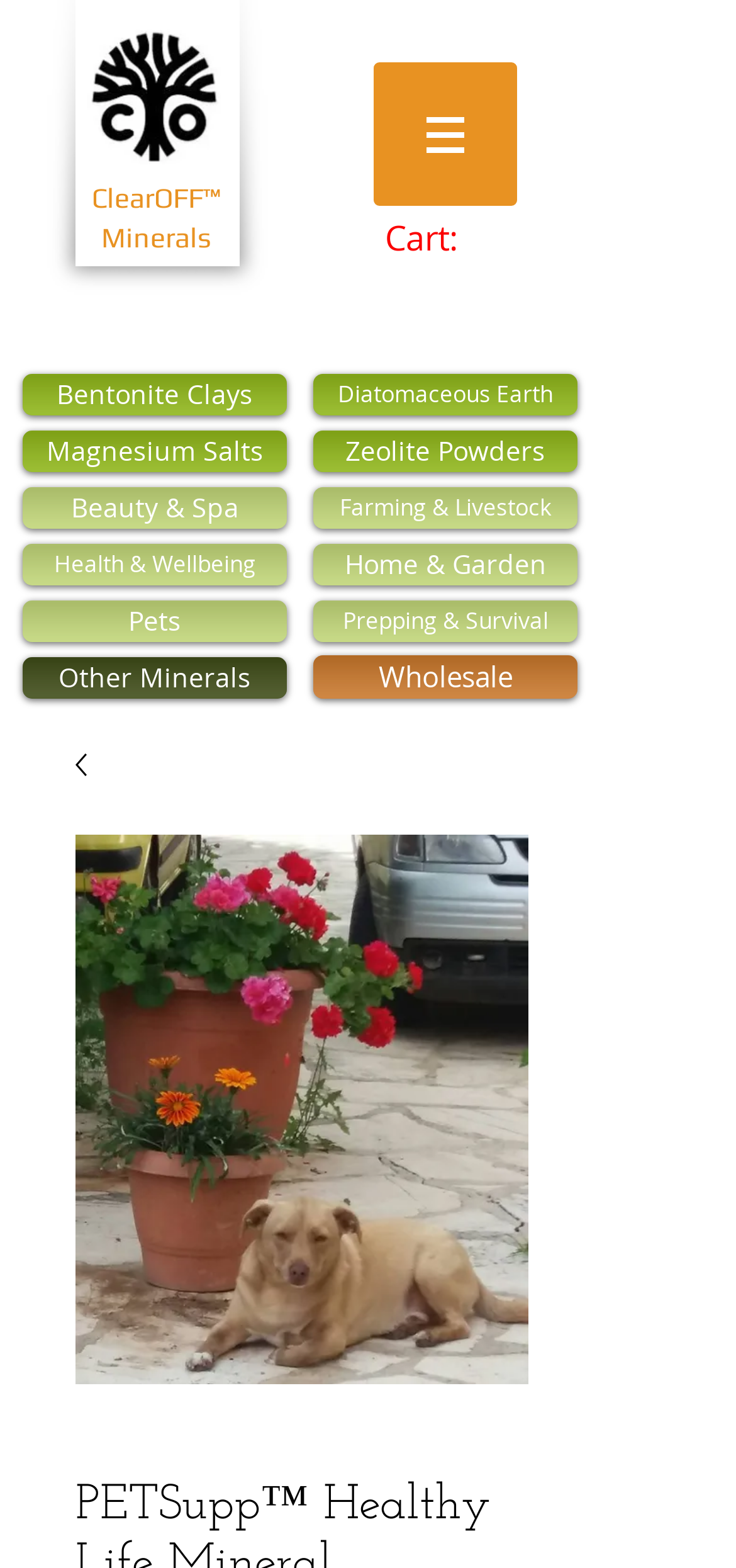Extract the primary heading text from the webpage.

PETSupp™ Healthy Life Mineral Additive 200g